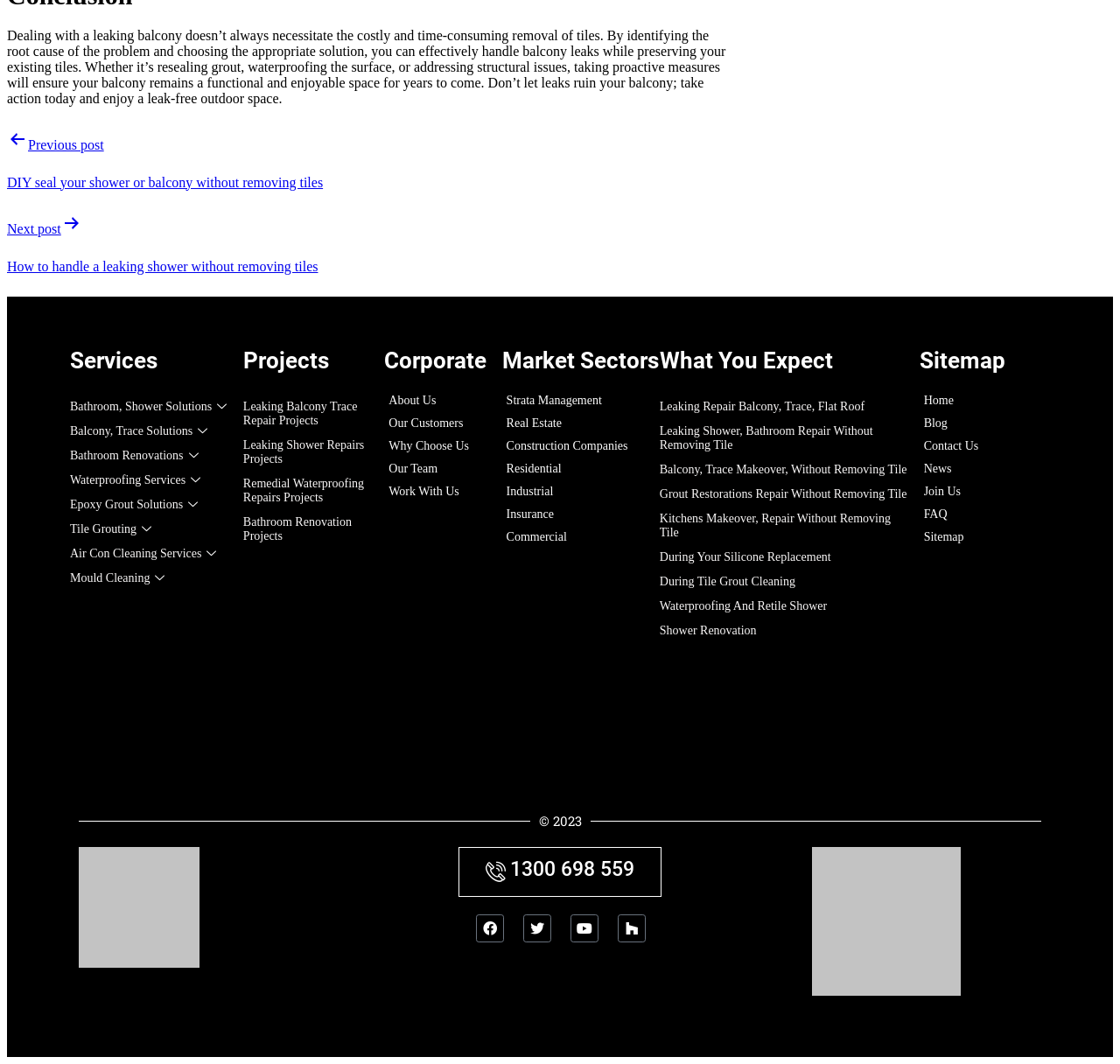Locate the bounding box coordinates of the area to click to fulfill this instruction: "View projects on leaking balcony trace repair". The bounding box should be presented as four float numbers between 0 and 1, in the order [left, top, right, bottom].

[0.217, 0.366, 0.339, 0.402]